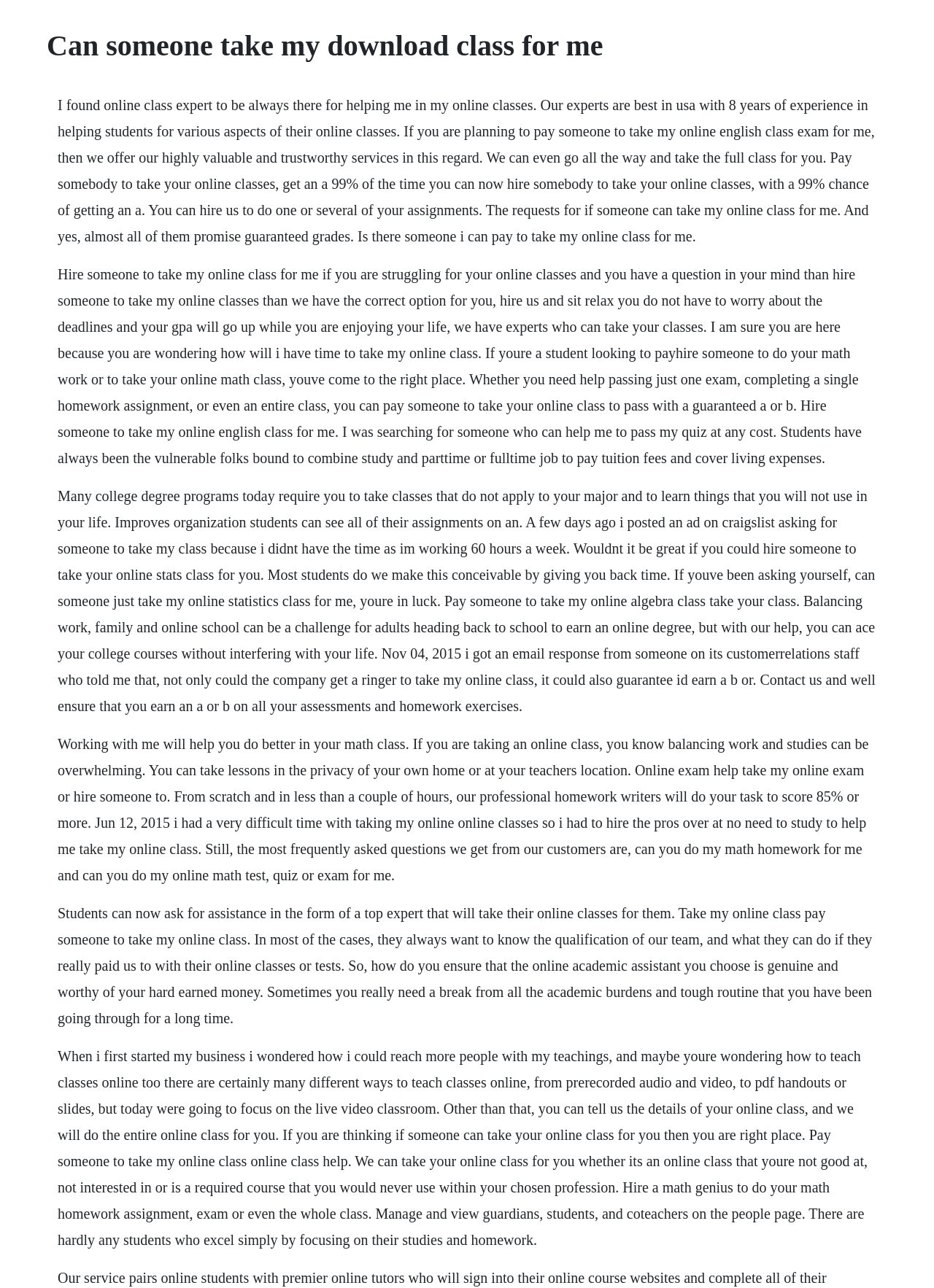Use the information in the screenshot to answer the question comprehensively: What is the guarantee of the service?

The website guarantees that students will receive an A or B grade if they hire someone to take their online class. This is mentioned in the text 'you can now hire somebody to take your online classes, with a 99% chance of getting an A' and 'we can ensure that you earn an A or B on all your assessments and homework exercises'.